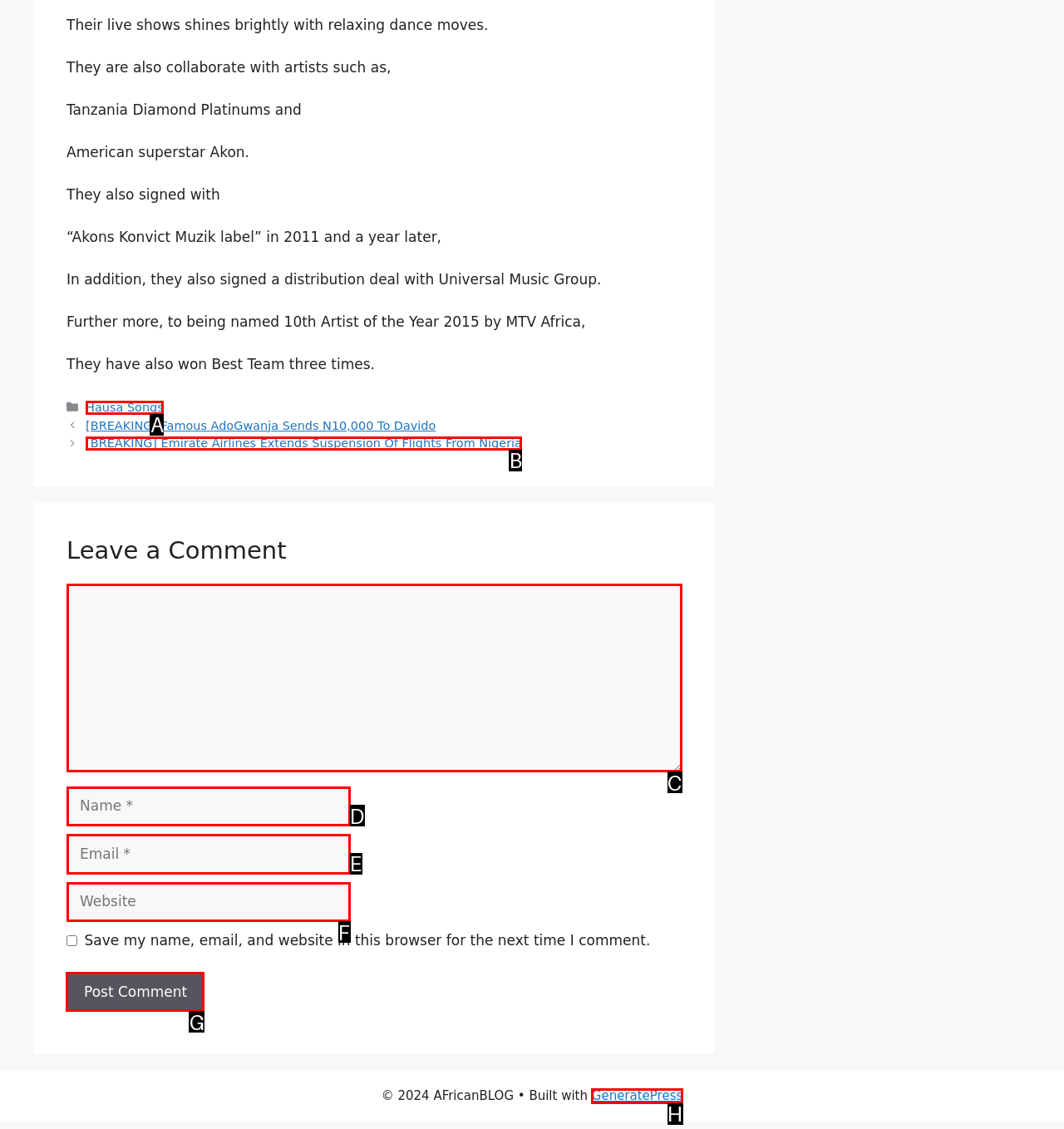Select the proper HTML element to perform the given task: Click the 'Post Comment' button Answer with the corresponding letter from the provided choices.

G